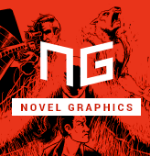What is written beneath the initials 'NG'?
Based on the visual content, answer with a single word or a brief phrase.

NOVEL GRAPHICS